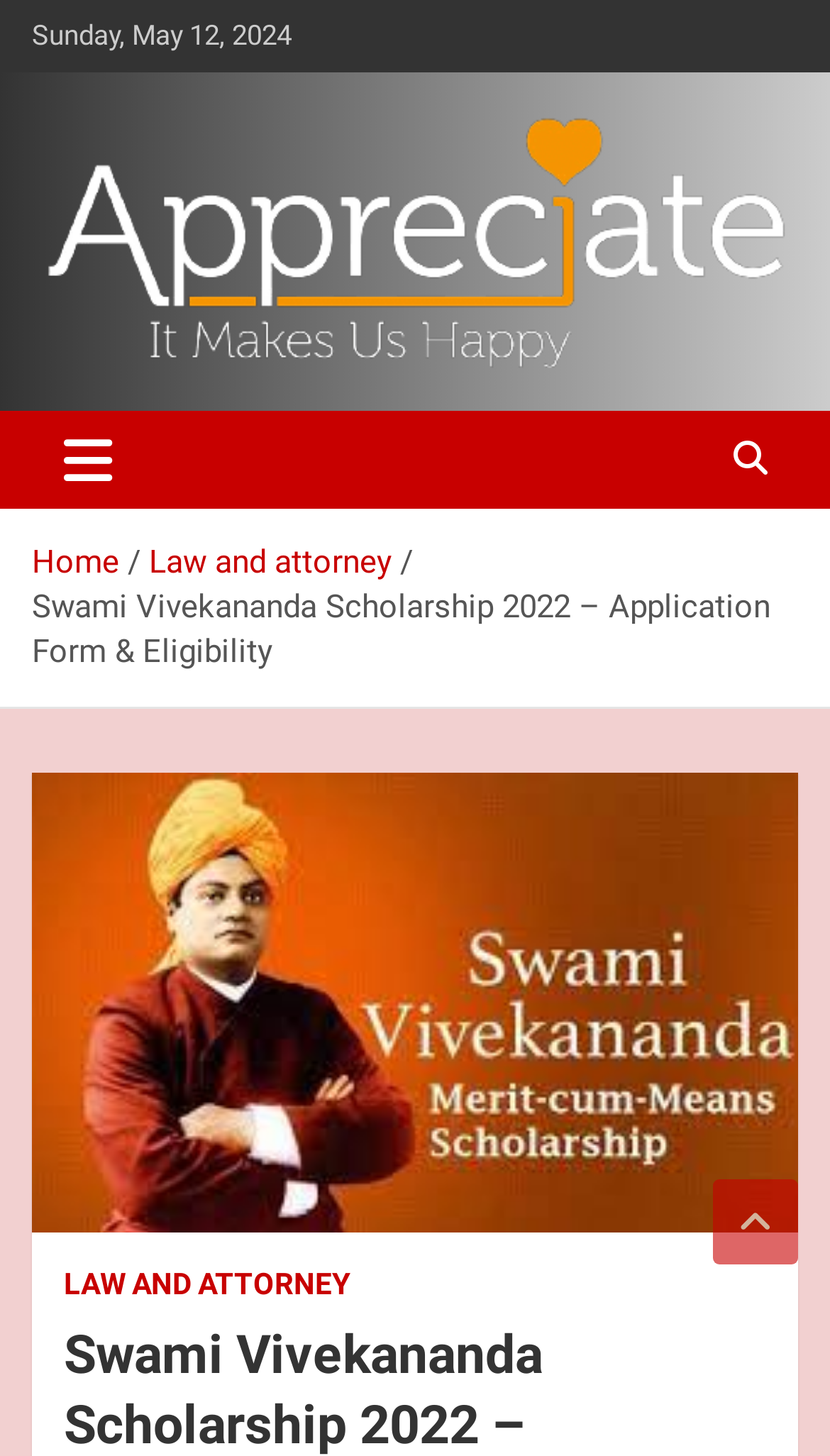What is the name of the website?
Please provide a single word or phrase answer based on the image.

Make & Appreciate